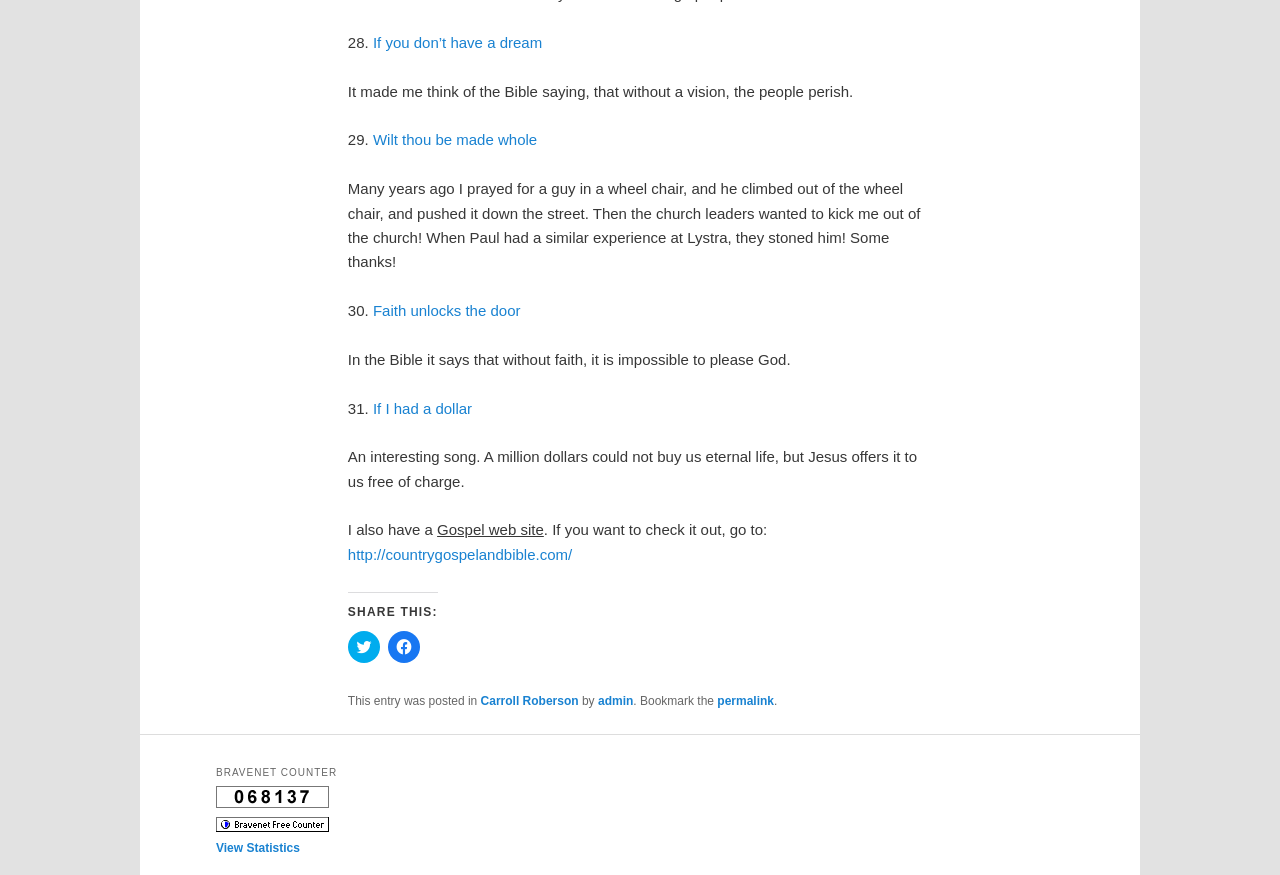Locate the bounding box coordinates of the element that should be clicked to execute the following instruction: "Check the permalink".

[0.56, 0.793, 0.605, 0.809]